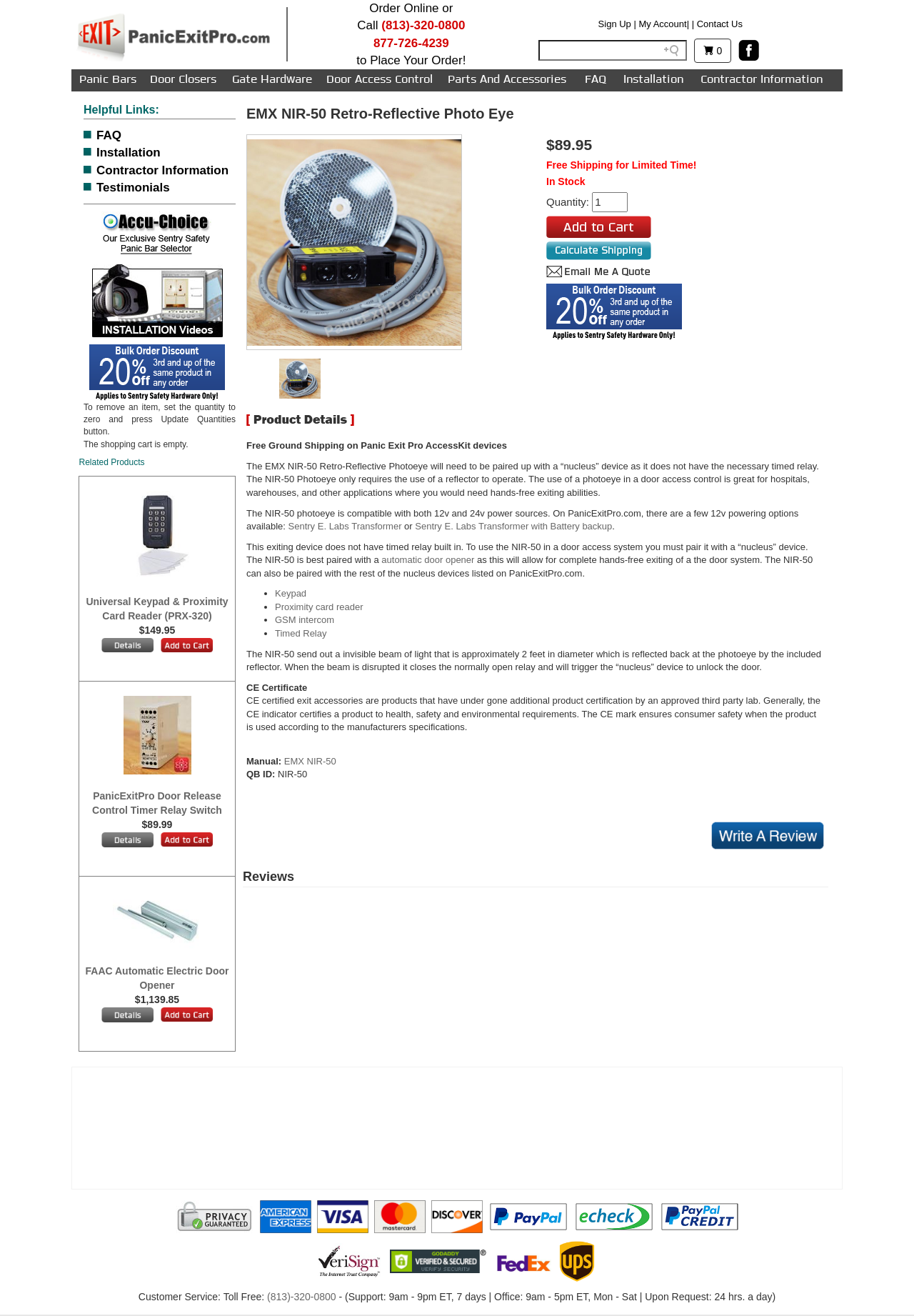Indicate the bounding box coordinates of the element that needs to be clicked to satisfy the following instruction: "Click on Gun Buyers Club". The coordinates should be four float numbers between 0 and 1, i.e., [left, top, right, bottom].

None